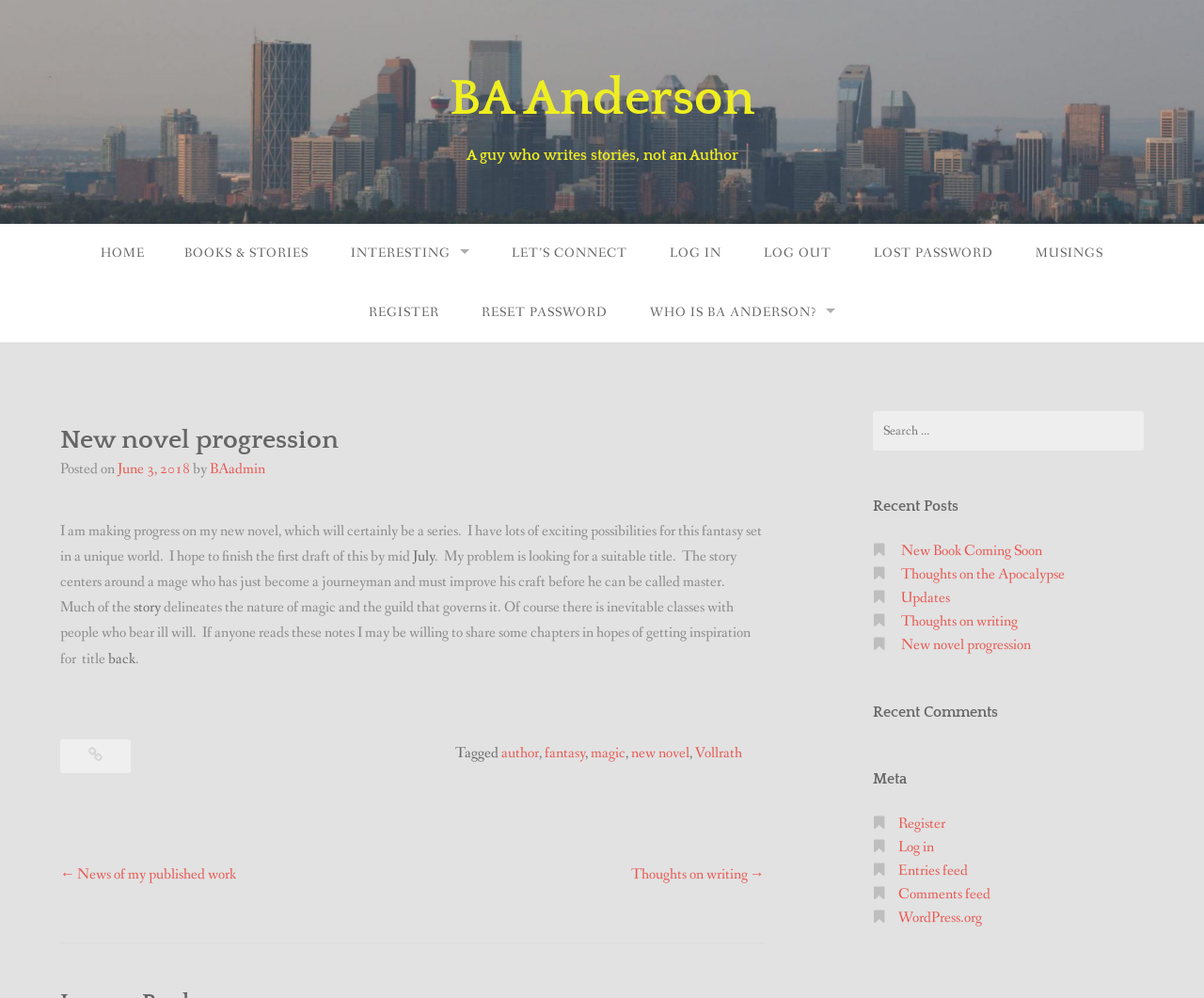Locate the bounding box coordinates of the element that should be clicked to fulfill the instruction: "Click on the 'HOME' link".

[0.067, 0.224, 0.137, 0.284]